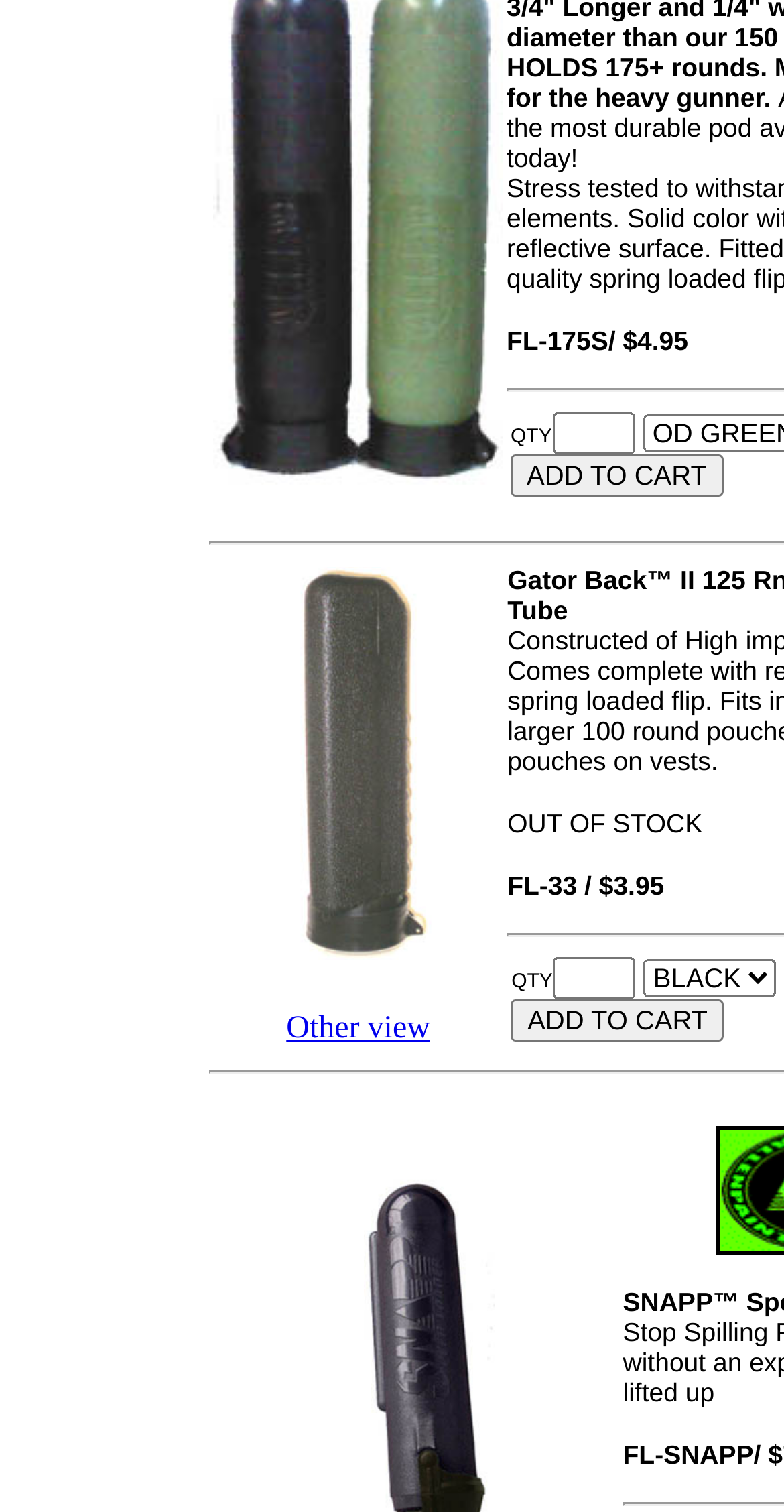Please give a concise answer to this question using a single word or phrase: 
What is the text on the first button?

ADD TO CART